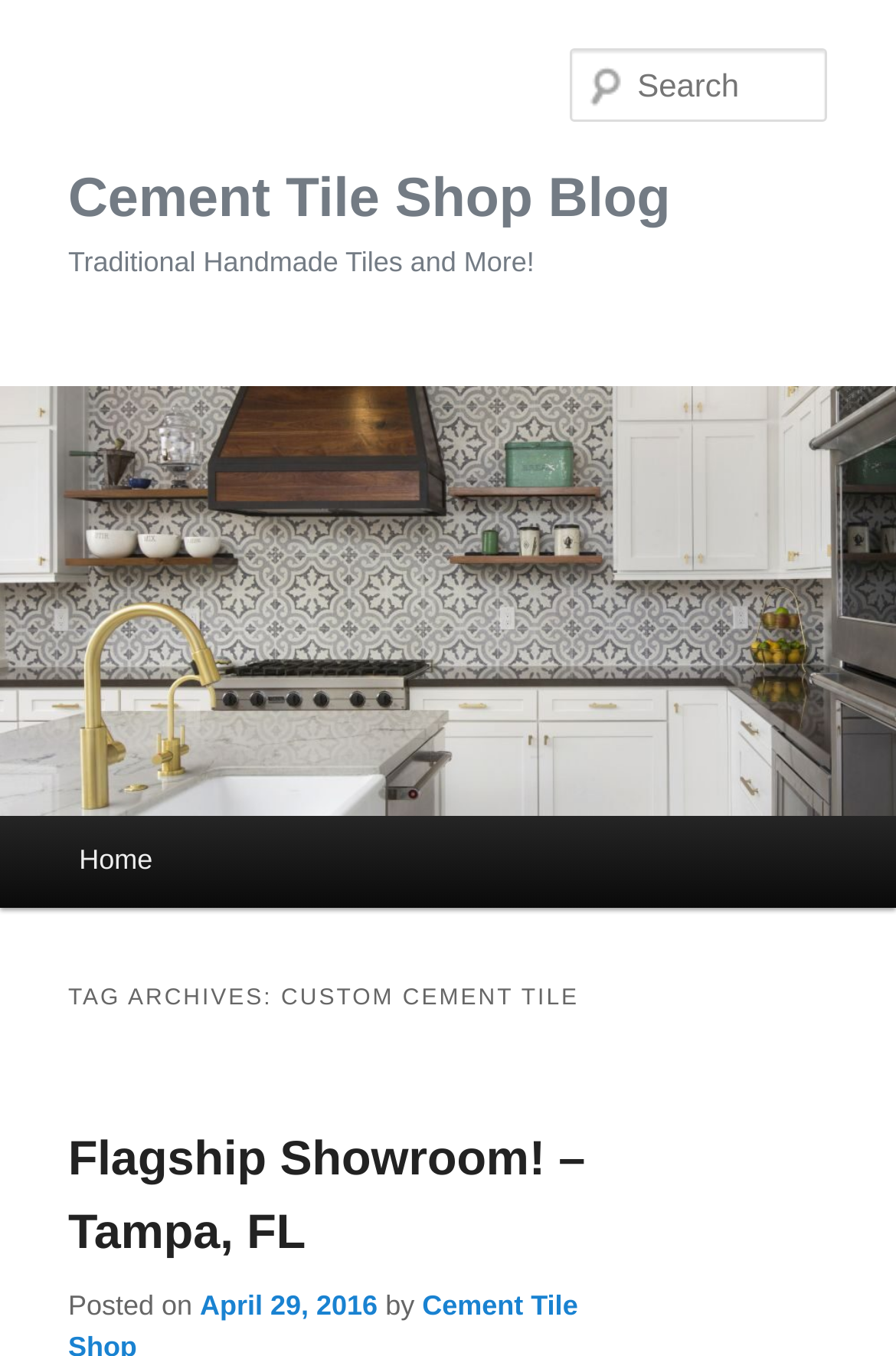What is the title of the latest article?
Based on the visual information, provide a detailed and comprehensive answer.

The title of the latest article can be found in the heading element with the text 'Flagship Showroom! – Tampa, FL' which is located in the main content area of the webpage.